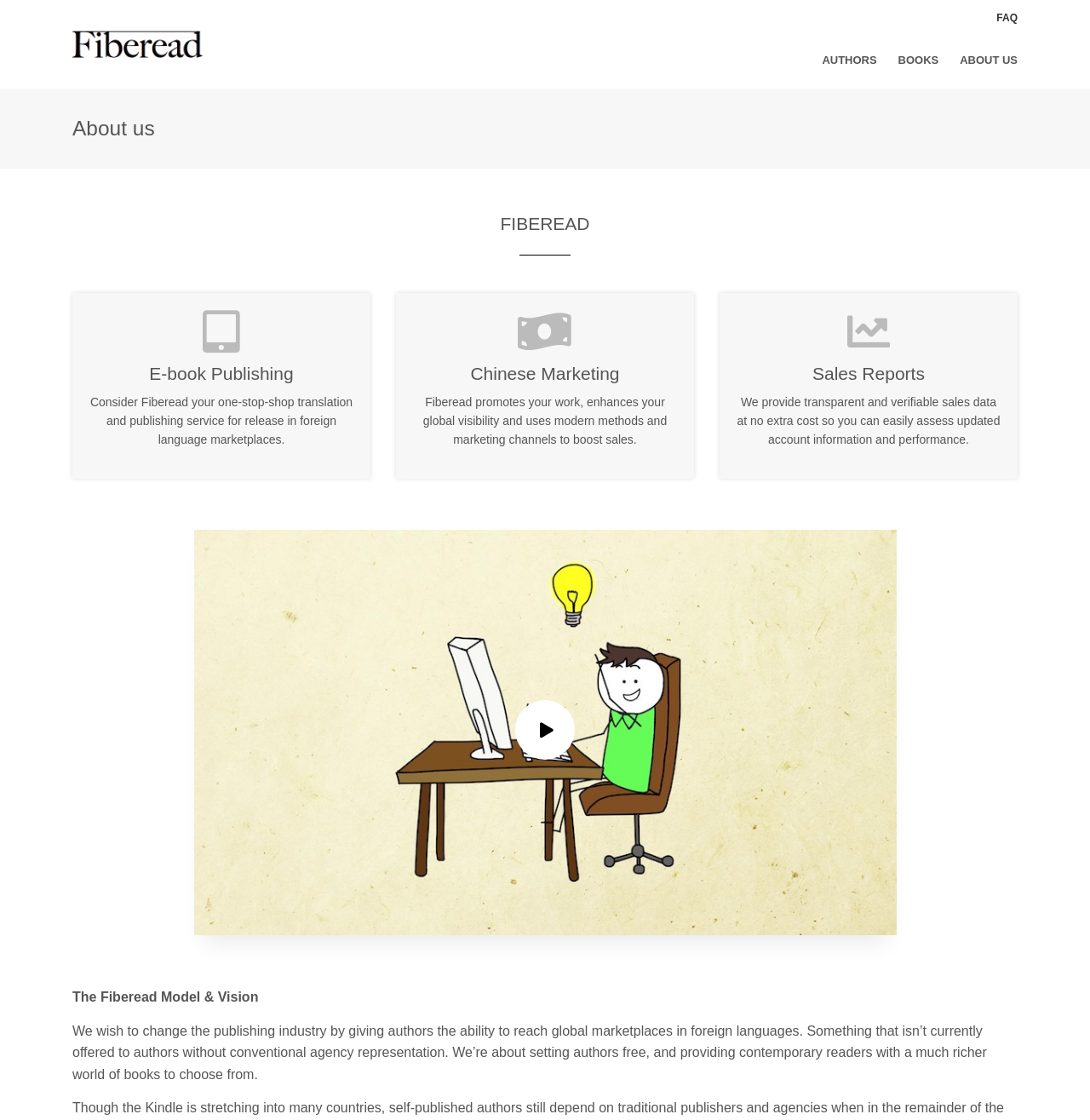From the details in the image, provide a thorough response to the question: What kind of marketing does Fiberead use?

As mentioned in the StaticText 'Fiberead promotes your work, enhances your global visibility and uses modern methods and marketing channels to boost sales.', Fiberead uses modern methods and marketing channels to promote authors' work and boost sales.